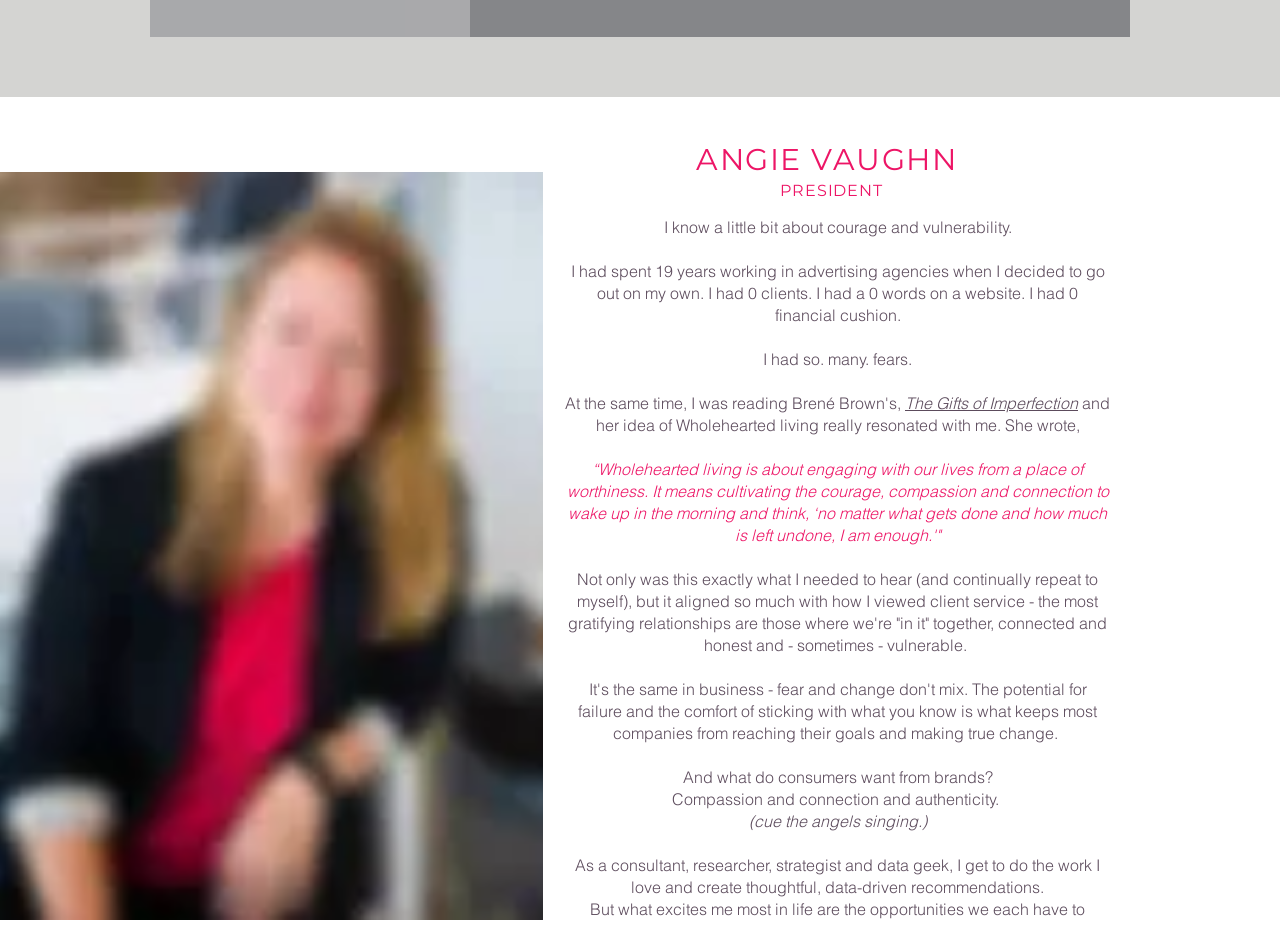Respond to the question below with a single word or phrase:
What is the profession of the author?

Consultant, researcher, strategist and data geek